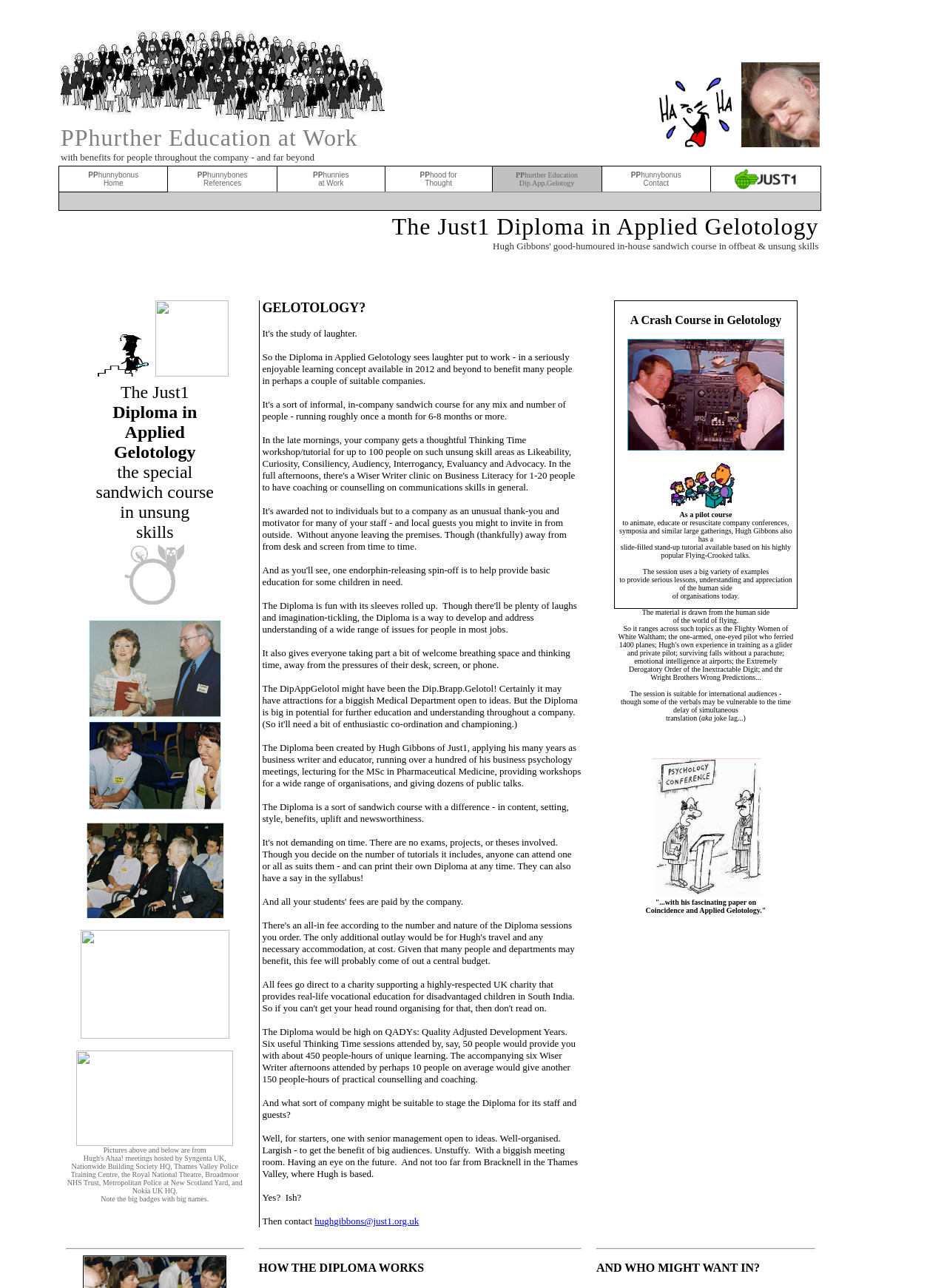Can you identify the bounding box coordinates of the clickable region needed to carry out this instruction: 'Read about Animal Use in Research'? The coordinates should be four float numbers within the range of 0 to 1, stated as [left, top, right, bottom].

None